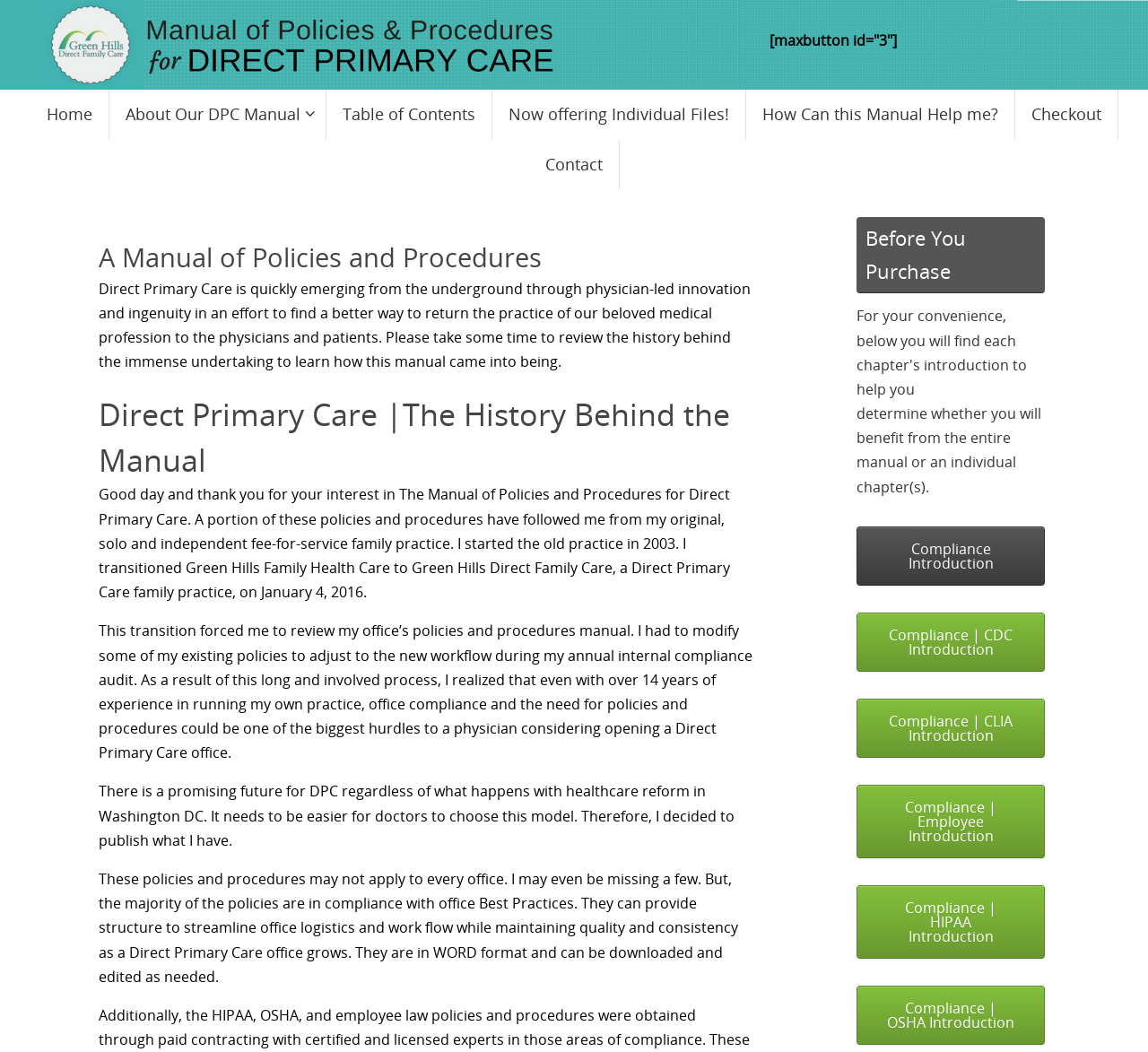Use a single word or phrase to answer the question: What is the topic of the links in the 'Before You Purchase' section?

Compliance